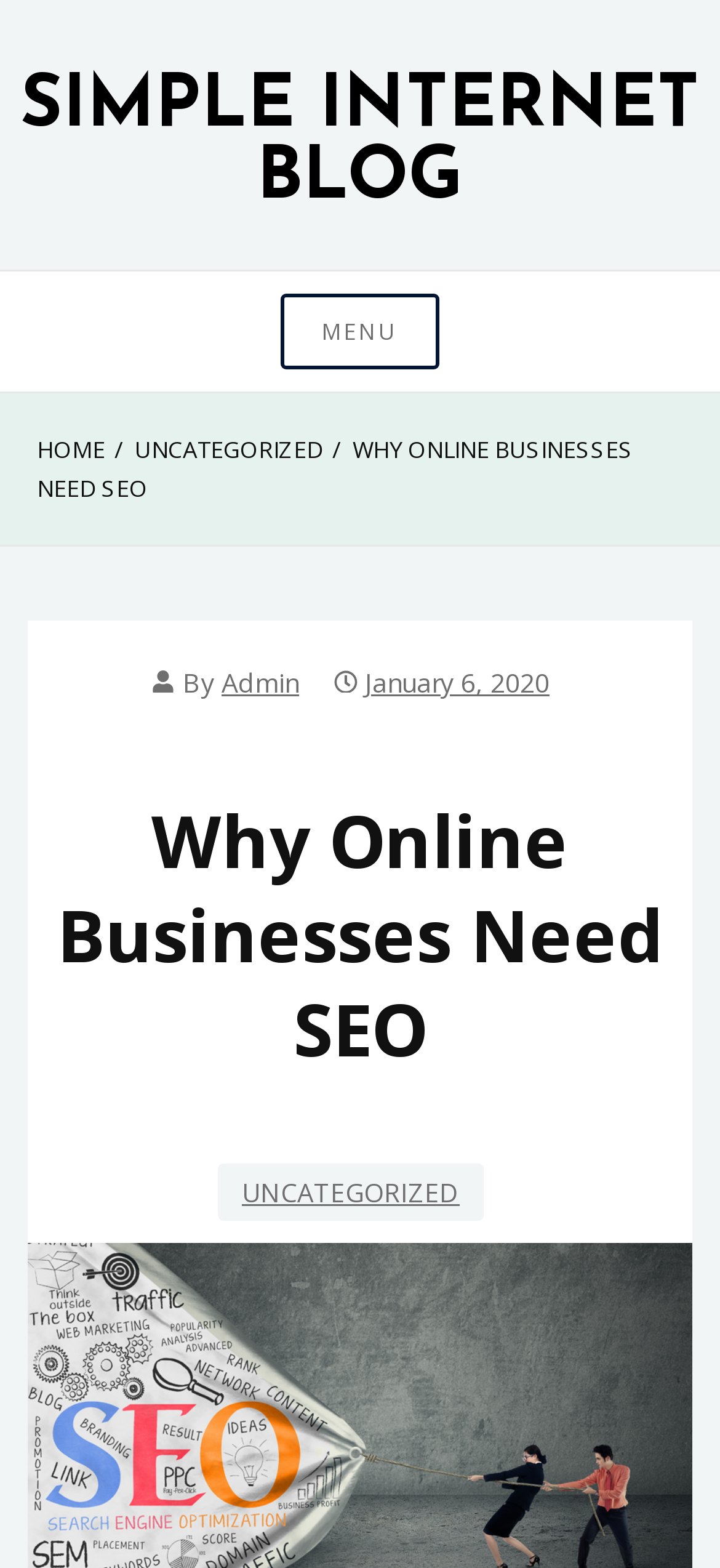Locate the bounding box coordinates of the element you need to click to accomplish the task described by this instruction: "open the main menu".

[0.39, 0.187, 0.61, 0.236]